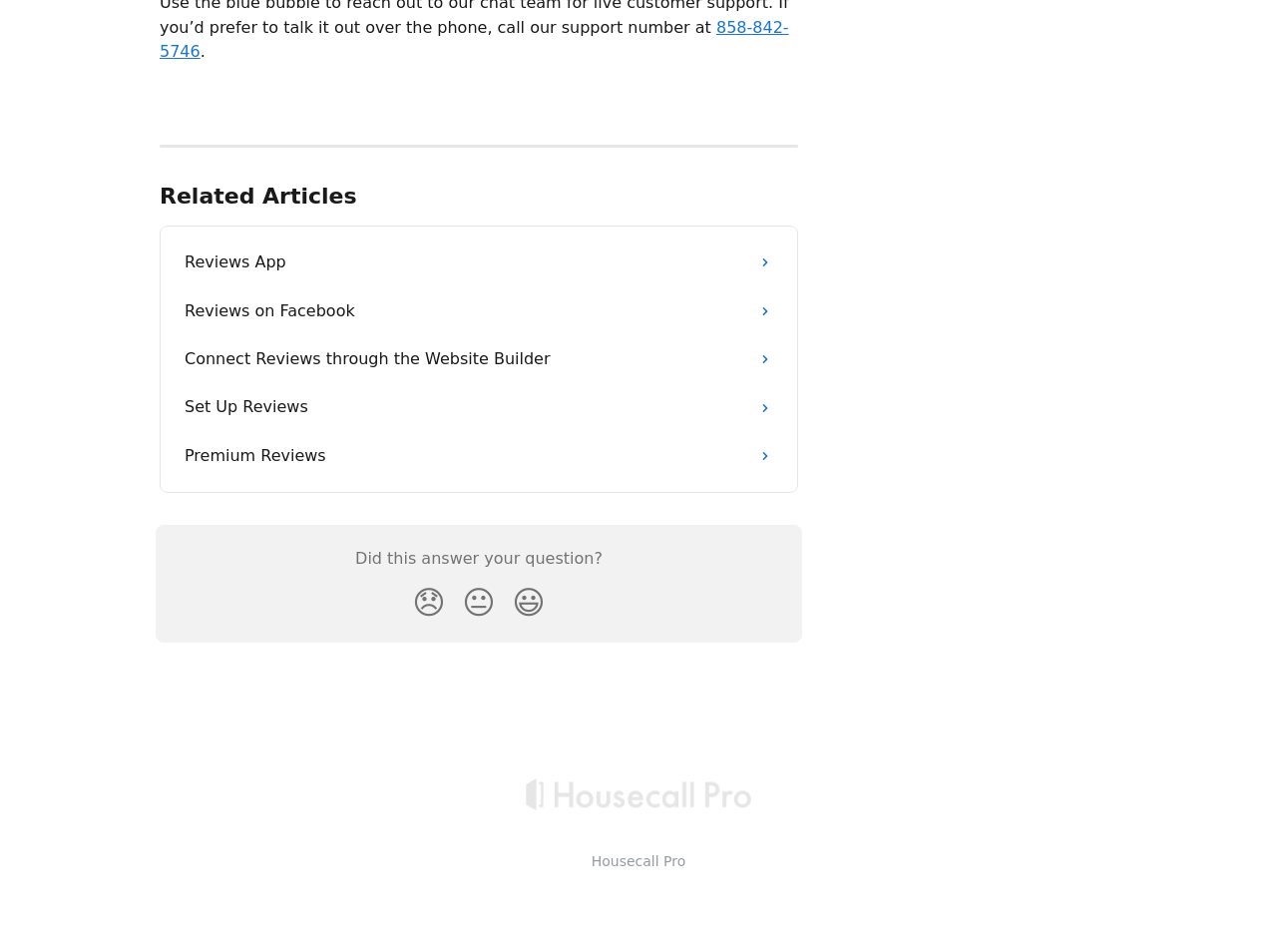Locate the bounding box coordinates of the element that should be clicked to fulfill the instruction: "Click the 'Set Up Reviews' link".

[0.135, 0.403, 0.615, 0.454]